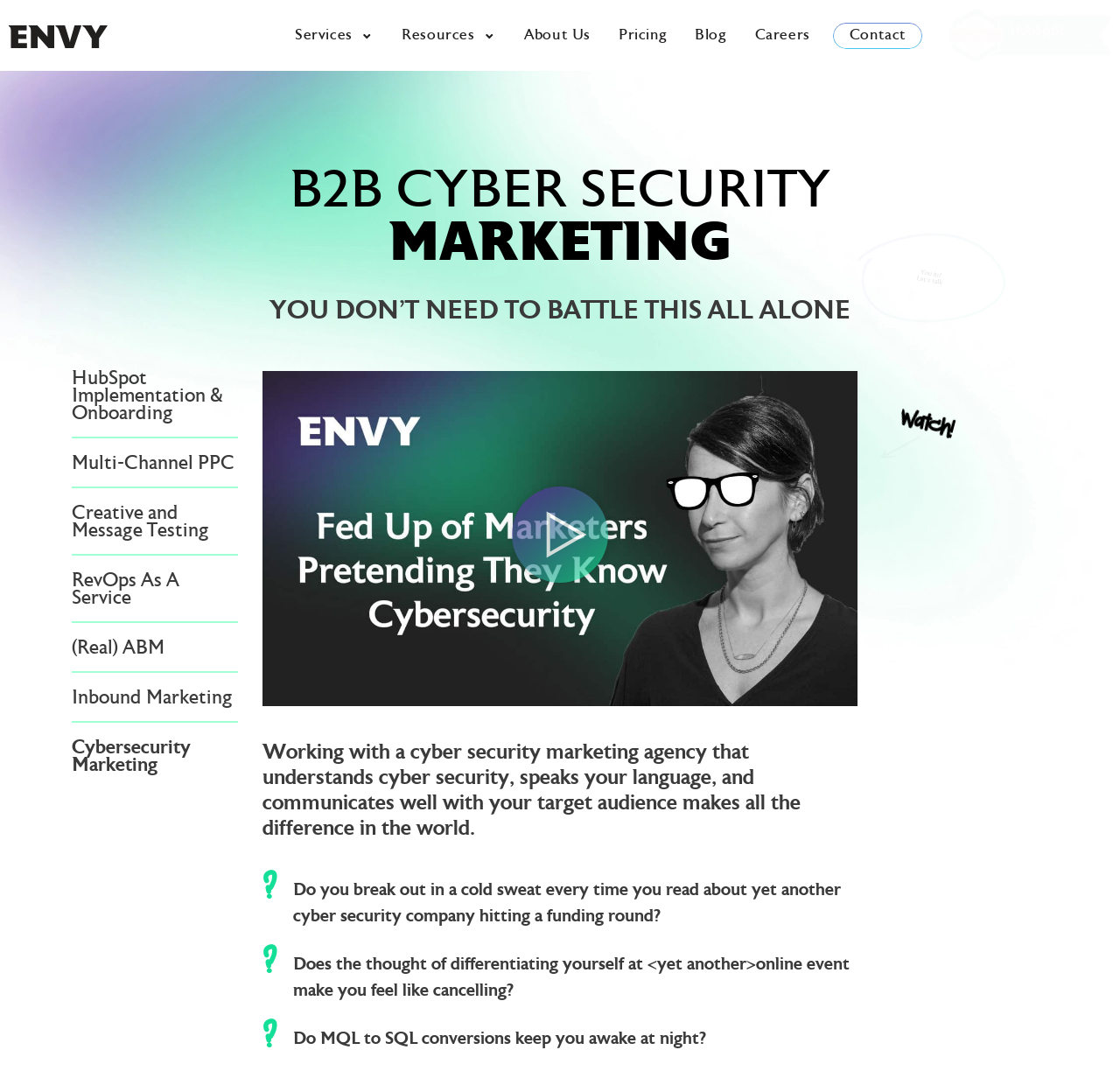What is the main focus of the company?
Please use the image to provide an in-depth answer to the question.

The webpage has multiple links and headings related to cyber security marketing, such as 'B2B CYBER SECURITY MARKETING', 'Cybersecurity Marketing', and 'HubSpot Implementation & Onboarding', indicating that the main focus of the company is cyber security marketing.